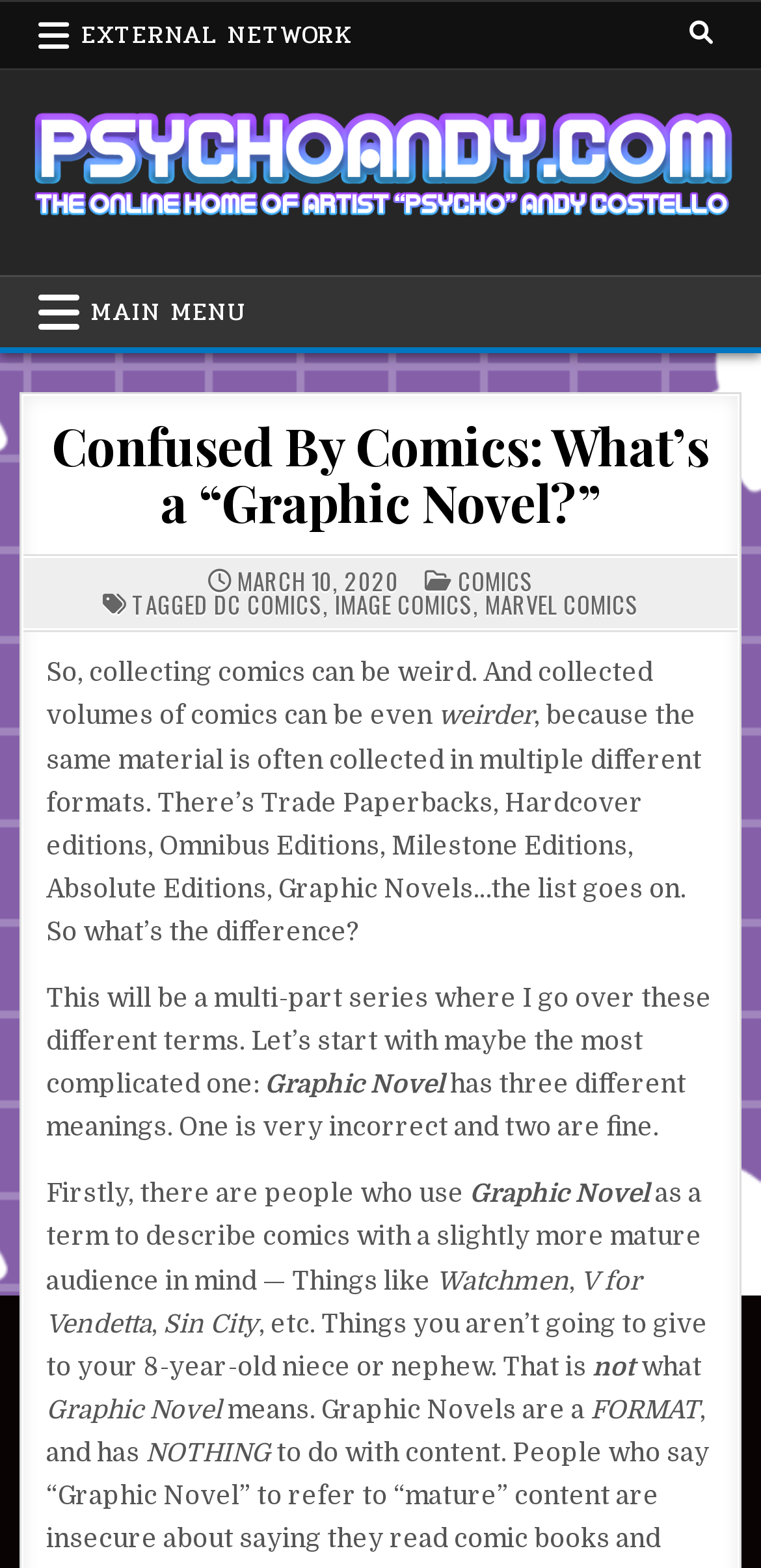Determine the webpage's heading and output its text content.

Confused By Comics: What’s a “Graphic Novel?”